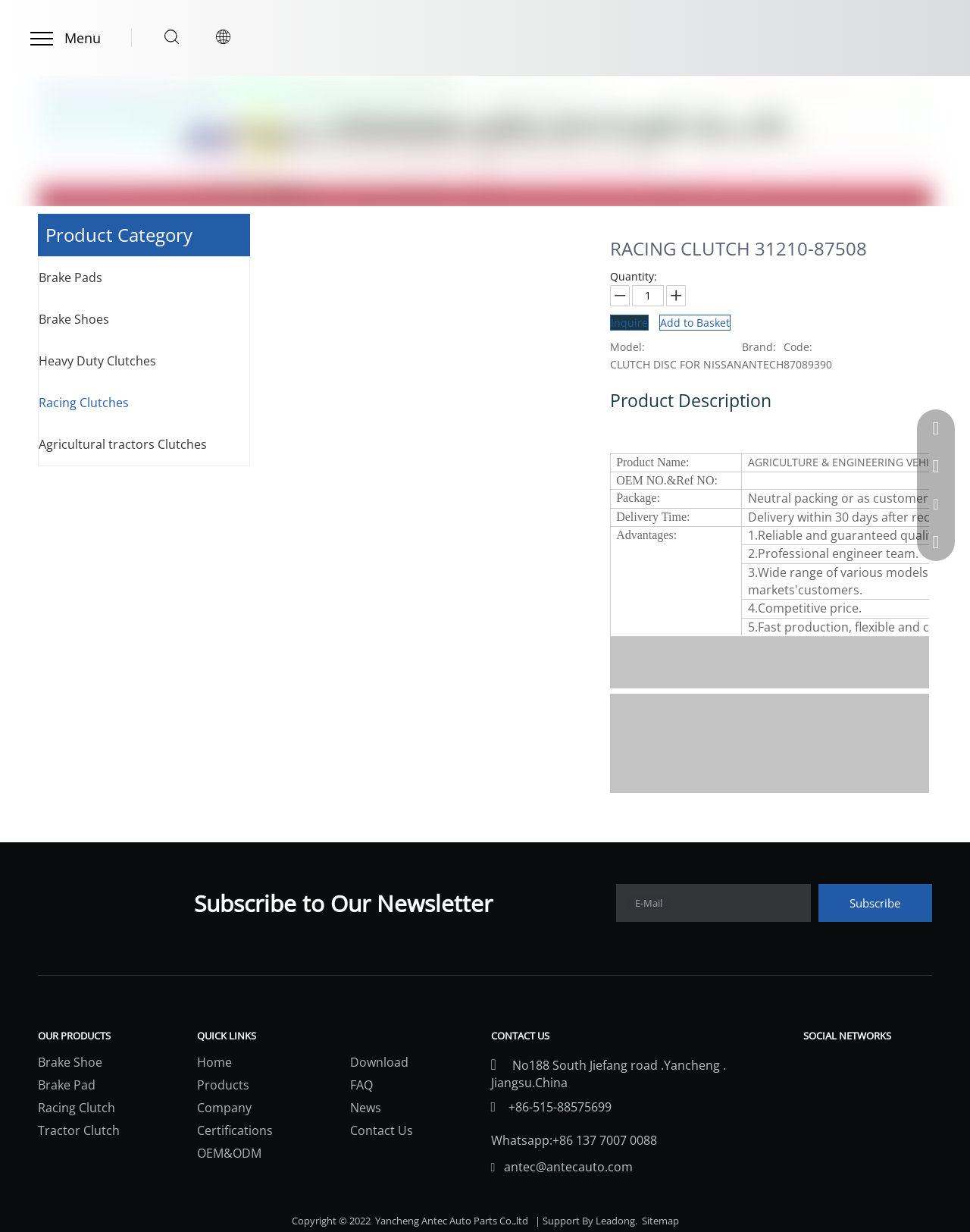Locate the bounding box coordinates of the clickable region necessary to complete the following instruction: "Add to basket". Provide the coordinates in the format of four float numbers between 0 and 1, i.e., [left, top, right, bottom].

[0.68, 0.255, 0.753, 0.268]